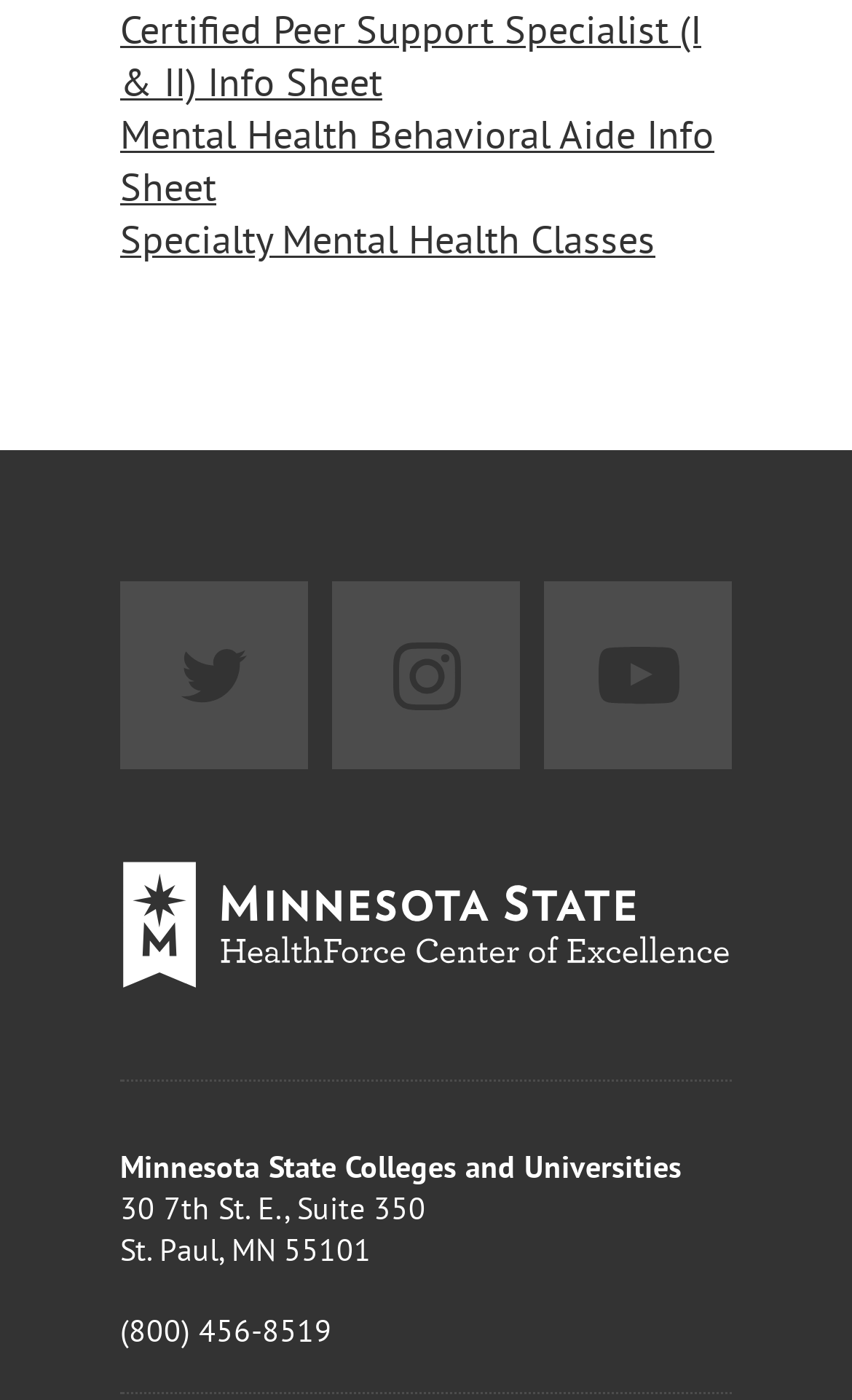Please find the bounding box coordinates (top-left x, top-left y, bottom-right x, bottom-right y) in the screenshot for the UI element described as follows: Specialty Mental Health Classes

[0.141, 0.153, 0.769, 0.189]